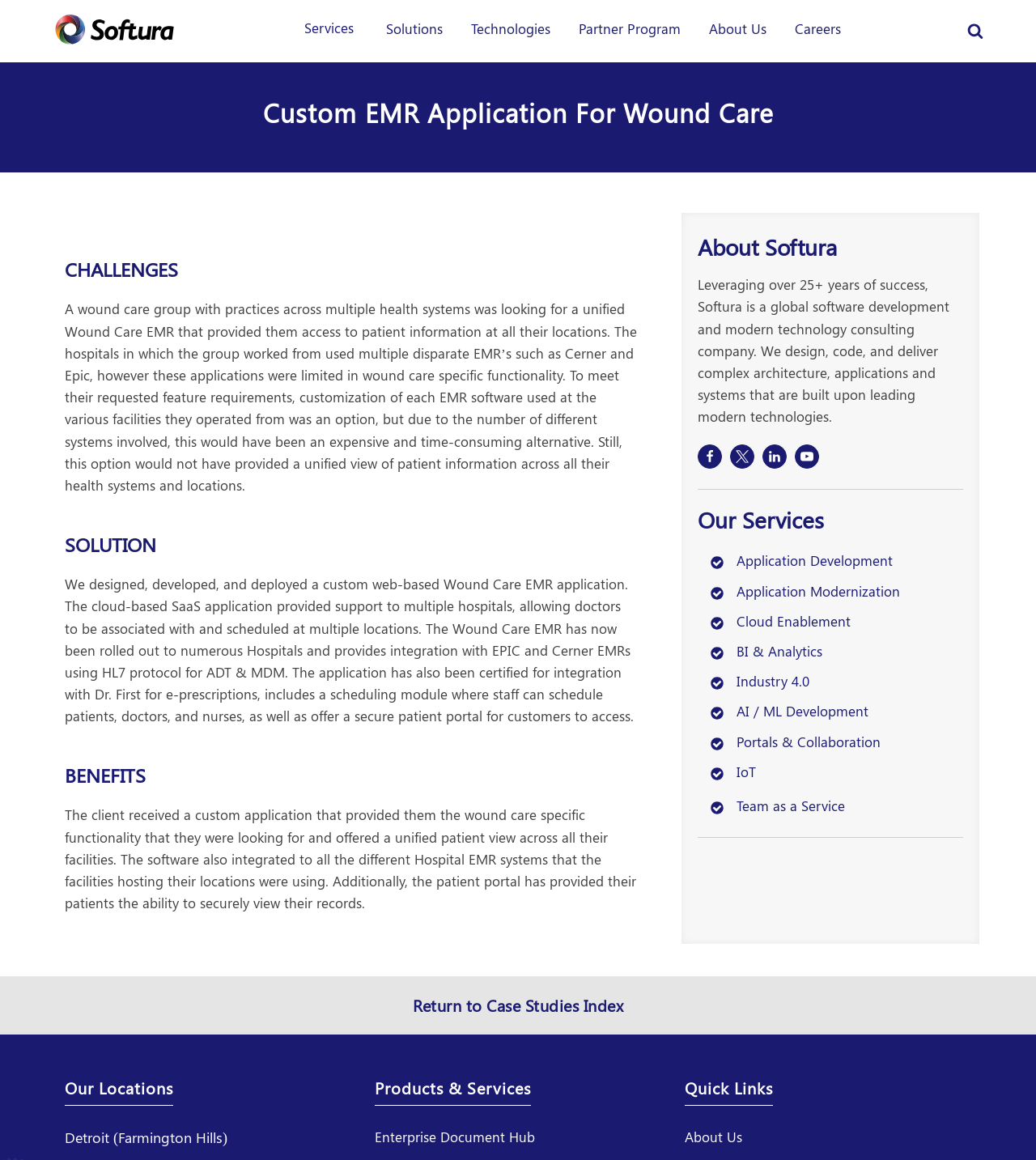Create a detailed summary of the webpage's content and design.

This webpage is about a custom EMR application for wound care developed by Softura, a software development and modern technology consulting company. 

At the top of the page, there are several links to different sections of the website, including "Services", "Solutions", "Technologies", "Partner Program", "About Us", and "Careers". 

Below these links, there is a heading that reads "Custom EMR Application For Wound Care" followed by a brief description of the challenge faced by a wound care group with practices across multiple health systems. 

The description is divided into three sections: "CHALLENGE", "SOLUTION", and "BENEFITS". The "CHALLENGE" section explains the problem faced by the wound care group, while the "SOLUTION" section describes the custom web-based Wound Care EMR application developed by Softura. The "BENEFITS" section outlines the advantages of the application, including a unified patient view across all facilities and integration with different Hospital EMR systems.

On the right side of the page, there is a section about Softura, including a brief description of the company and its services. Below this section, there are links to Softura's social media profiles, including Facebook, Twitter, LinkedIn, and YouTube.

Further down the page, there is a section titled "Our Services" with links to different services offered by Softura, including "Application Development", "Application Modernization", "Cloud Enablement", "BI & Analytics", "Industry 4.0", "AI / ML Development", "Portals & Collaboration", "IoT", and "Team as a Service". Each service is accompanied by a checkmark icon.

At the bottom of the page, there are links to "Return to Case Studies Index", "Our Locations", and "Products & Services", as well as a "Quick Links" section with a link to "About Us".